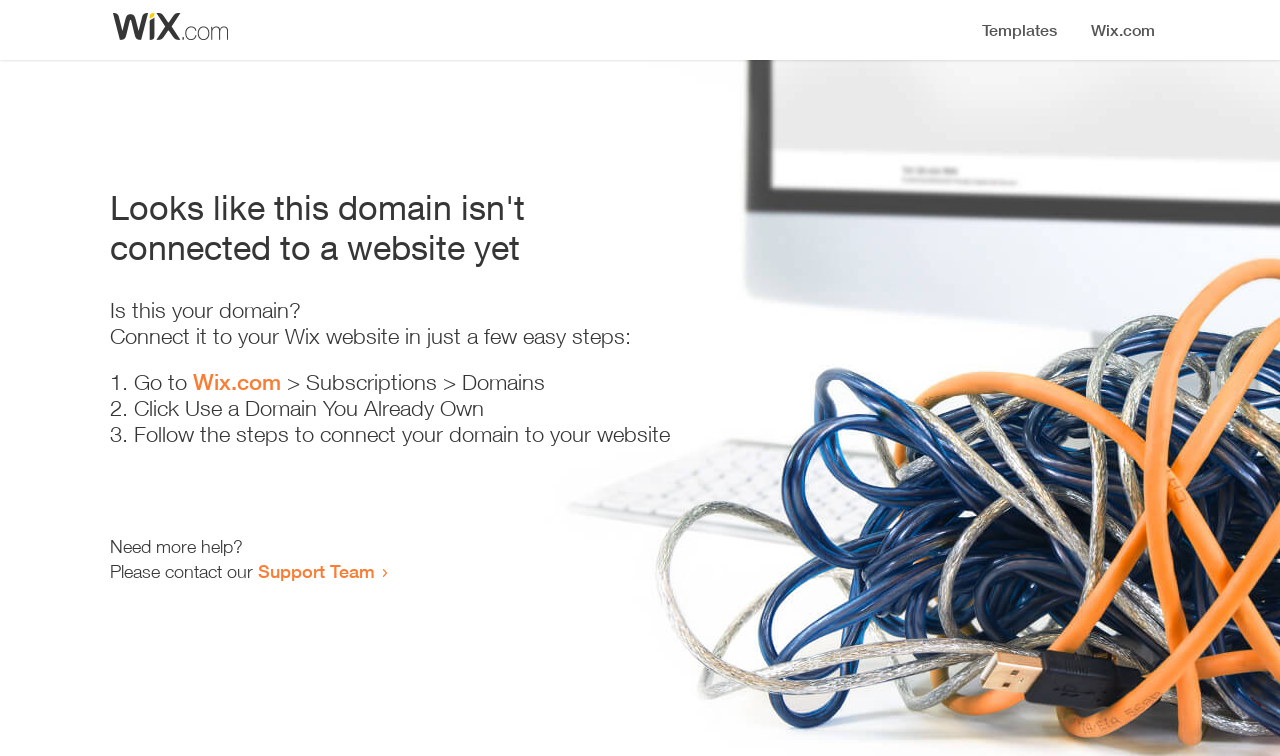What is the purpose of the webpage?
Provide a detailed and well-explained answer to the question.

The webpage provides instructions and guidance on how to connect a domain to a Wix website, indicating that the purpose of the webpage is to facilitate this process.